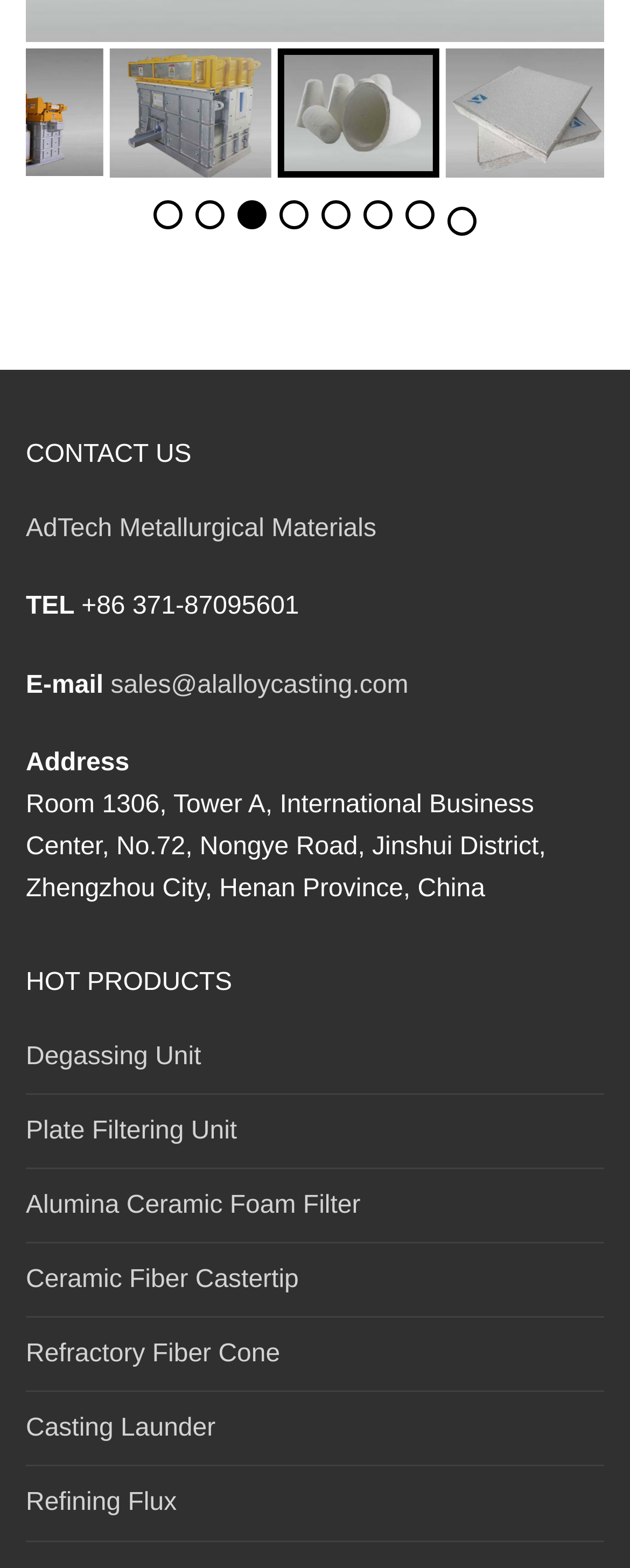What is the last product listed under HOT PRODUCTS?
Refer to the screenshot and deliver a thorough answer to the question presented.

Under the HOT PRODUCTS section, there are several products listed. The last one is Refining Flux, which is a link.